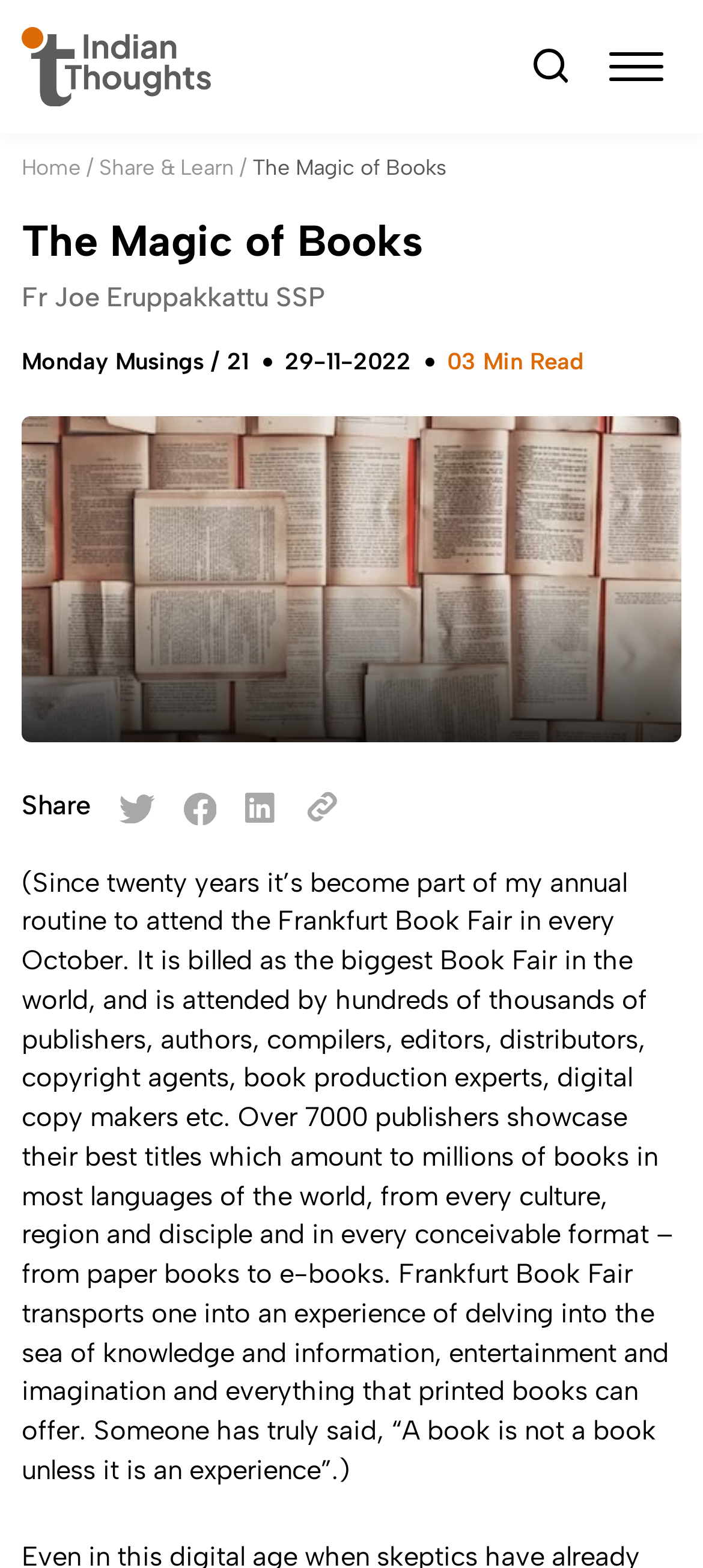Using the information in the image, give a detailed answer to the following question: How many publishers showcase their titles at the Frankfurt Book Fair?

The text states 'Over 7000 publishers showcase their best titles...' which provides the answer to this question.